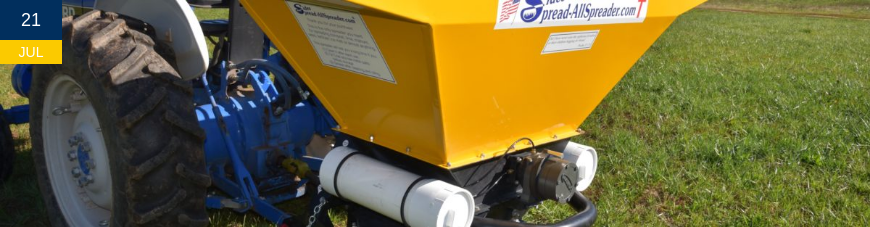Give a thorough and detailed caption for the image.

The image showcases a small tractor spreader, a bright yellow mechanical device designed for efficiently distributing materials like seeds or fertilizers across a field. Positioned against a lush green backdrop, the spreader is attached to the rear of a tractor, indicating its agricultural use. The spreader features prominently marked instructions and branding on its side, showcasing the website "Spread-AllSpreader.com," which likely provides more information about the product. The close-up view highlights the robust tire of the tractor, emphasizing the equipment's reliance on heavy-duty machinery for agricultural tasks. Above the image, there's a date marker indicating "21 Jul," suggesting relevance to an event or posting on that date.